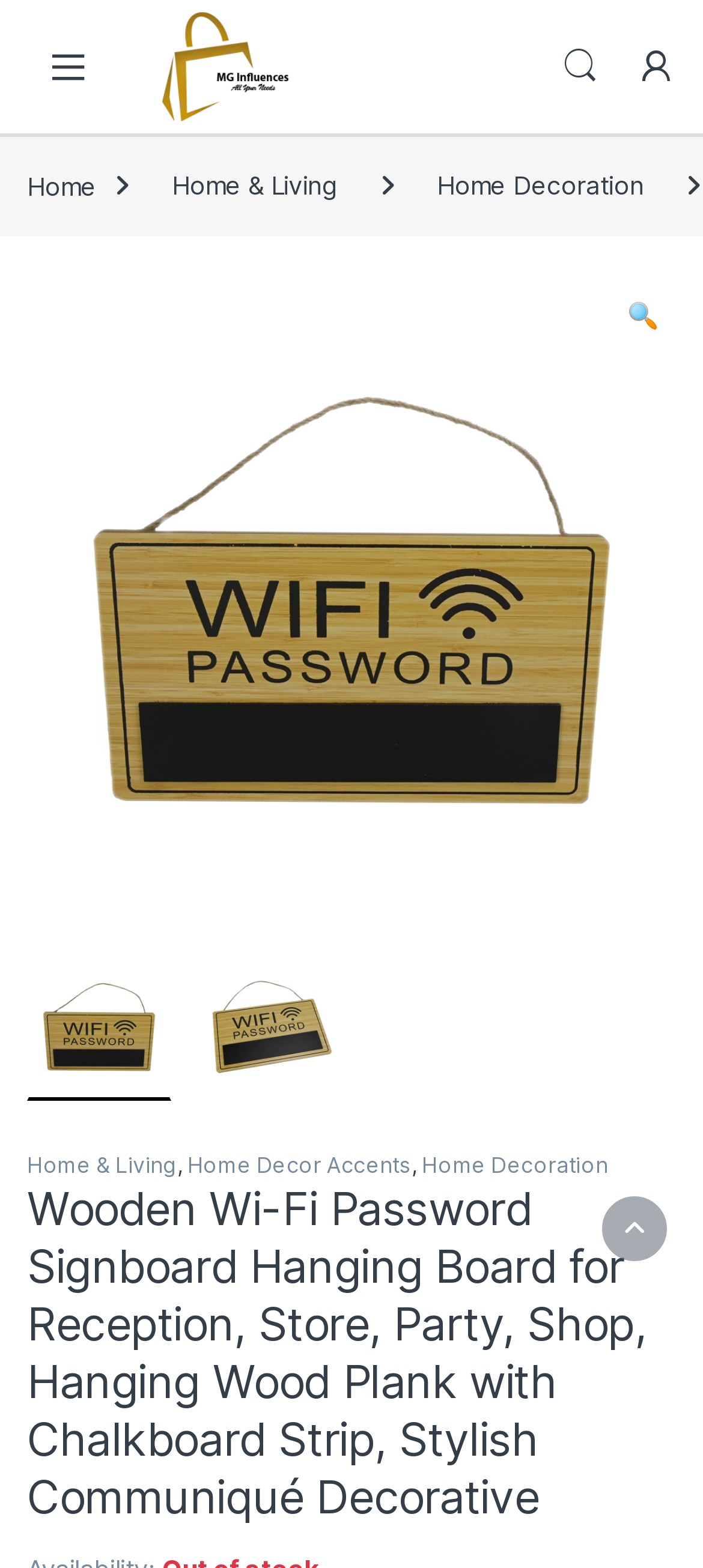Determine the bounding box coordinates of the region I should click to achieve the following instruction: "Click the MG Influences logo". Ensure the bounding box coordinates are four float numbers between 0 and 1, i.e., [left, top, right, bottom].

[0.192, 0.007, 0.449, 0.078]